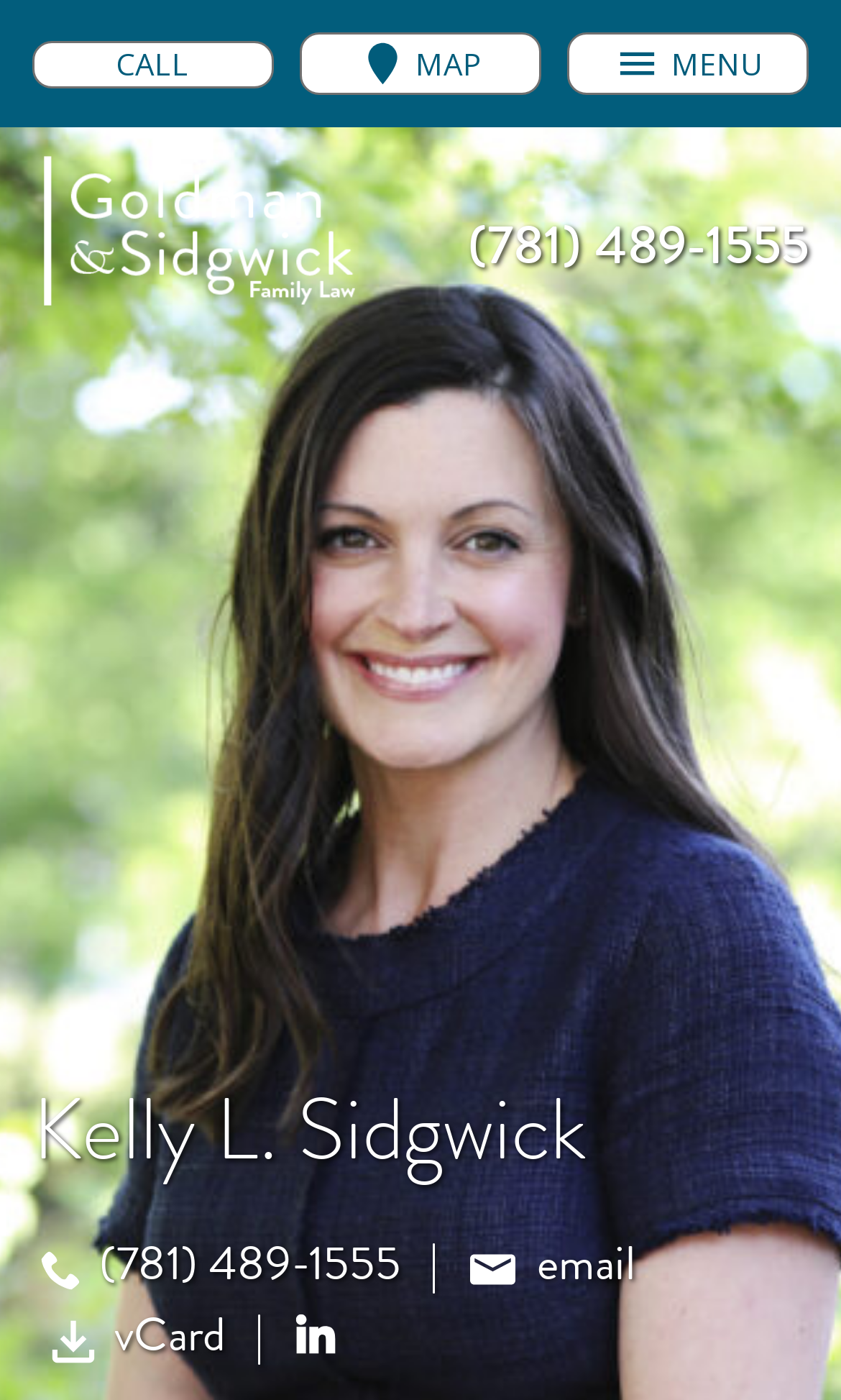Identify the bounding box coordinates of the element that should be clicked to fulfill this task: "Toggle the navigation menu". The coordinates should be provided as four float numbers between 0 and 1, i.e., [left, top, right, bottom].

[0.675, 0.023, 0.962, 0.068]